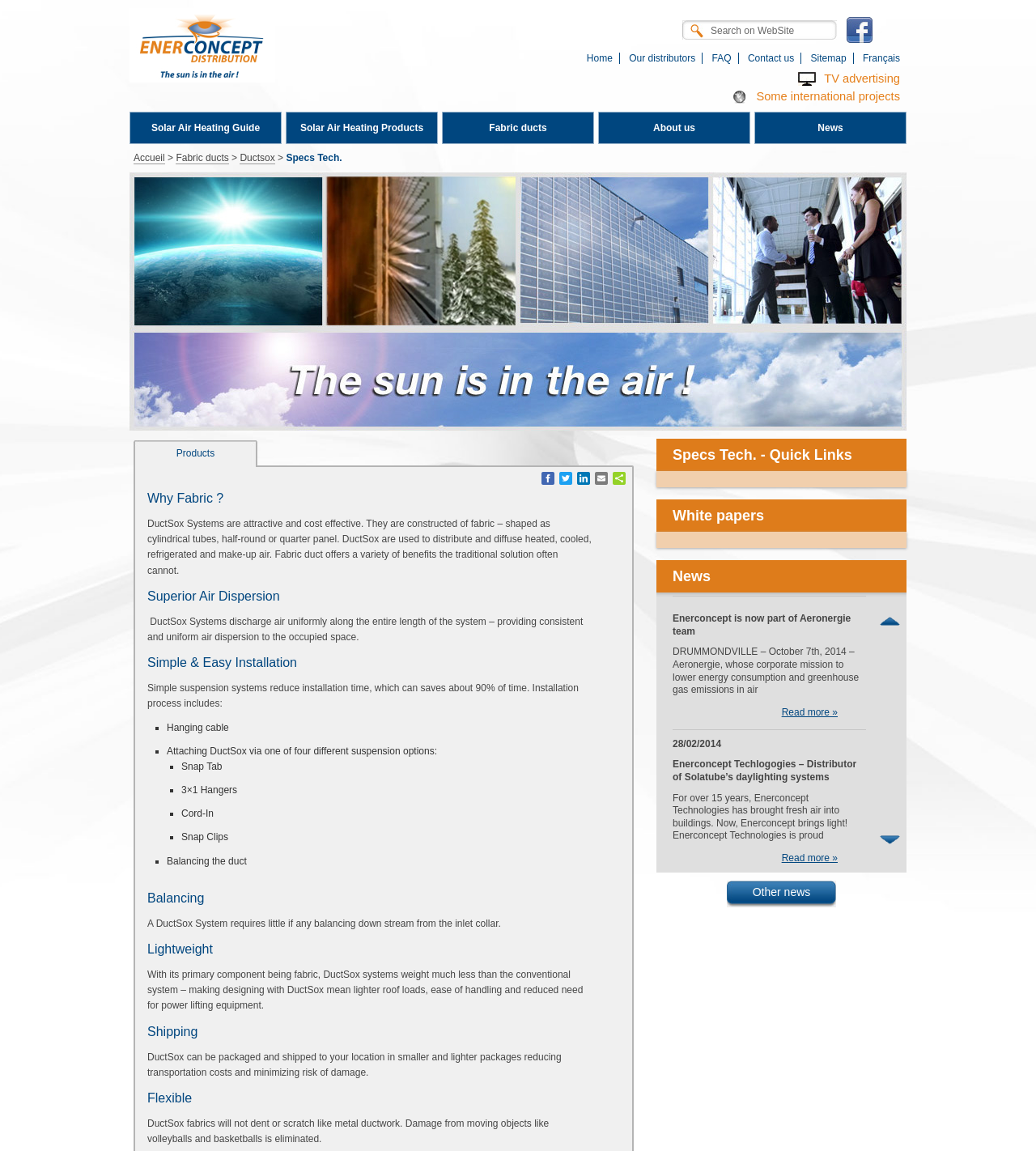Please determine the bounding box coordinates of the element to click in order to execute the following instruction: "Go to Home page". The coordinates should be four float numbers between 0 and 1, specified as [left, top, right, bottom].

[0.56, 0.046, 0.598, 0.056]